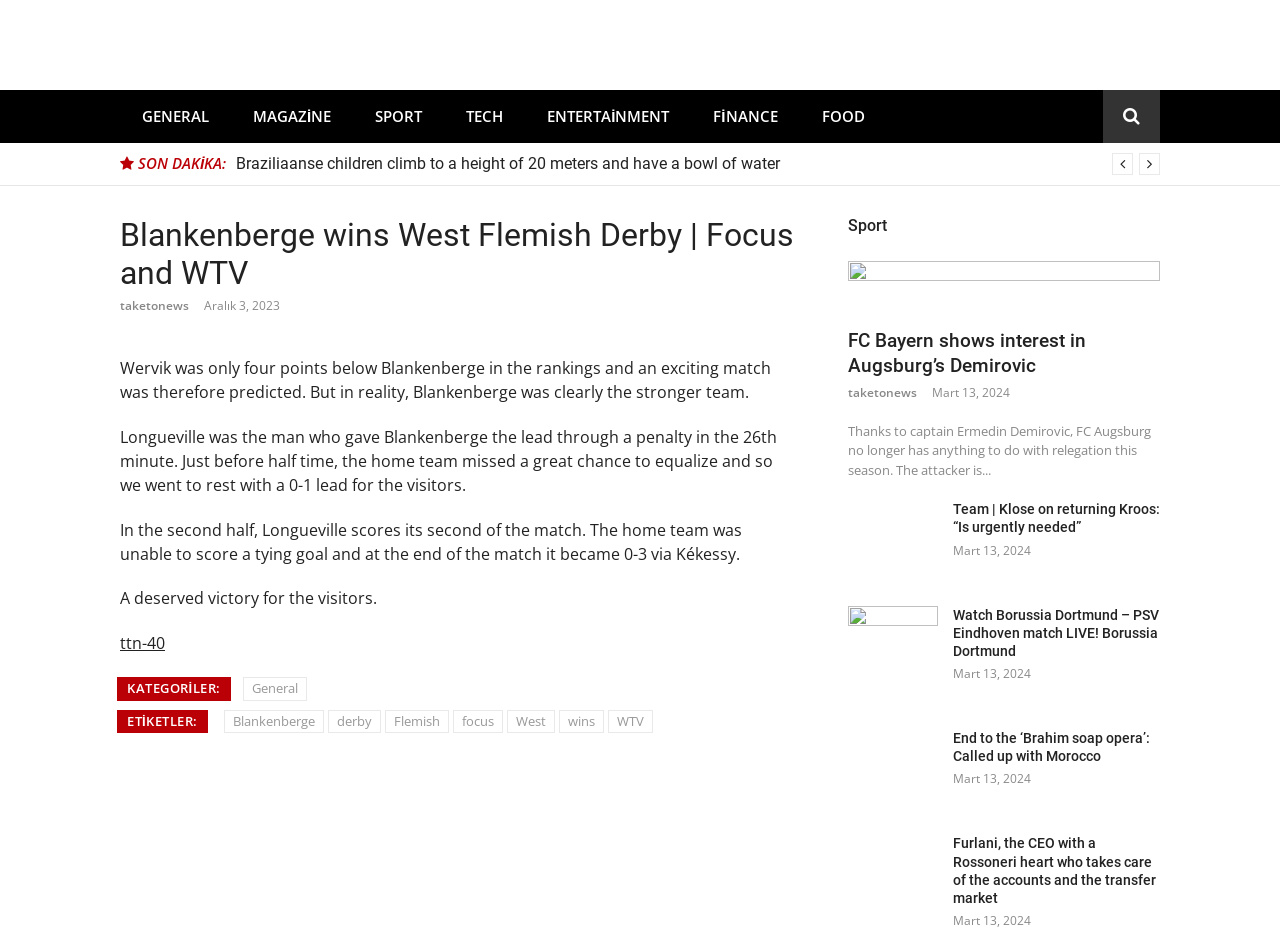Using the webpage screenshot, find the UI element described by Flemish. Provide the bounding box coordinates in the format (top-left x, top-left y, bottom-right x, bottom-right y), ensuring all values are floating point numbers between 0 and 1.

[0.3, 0.749, 0.35, 0.774]